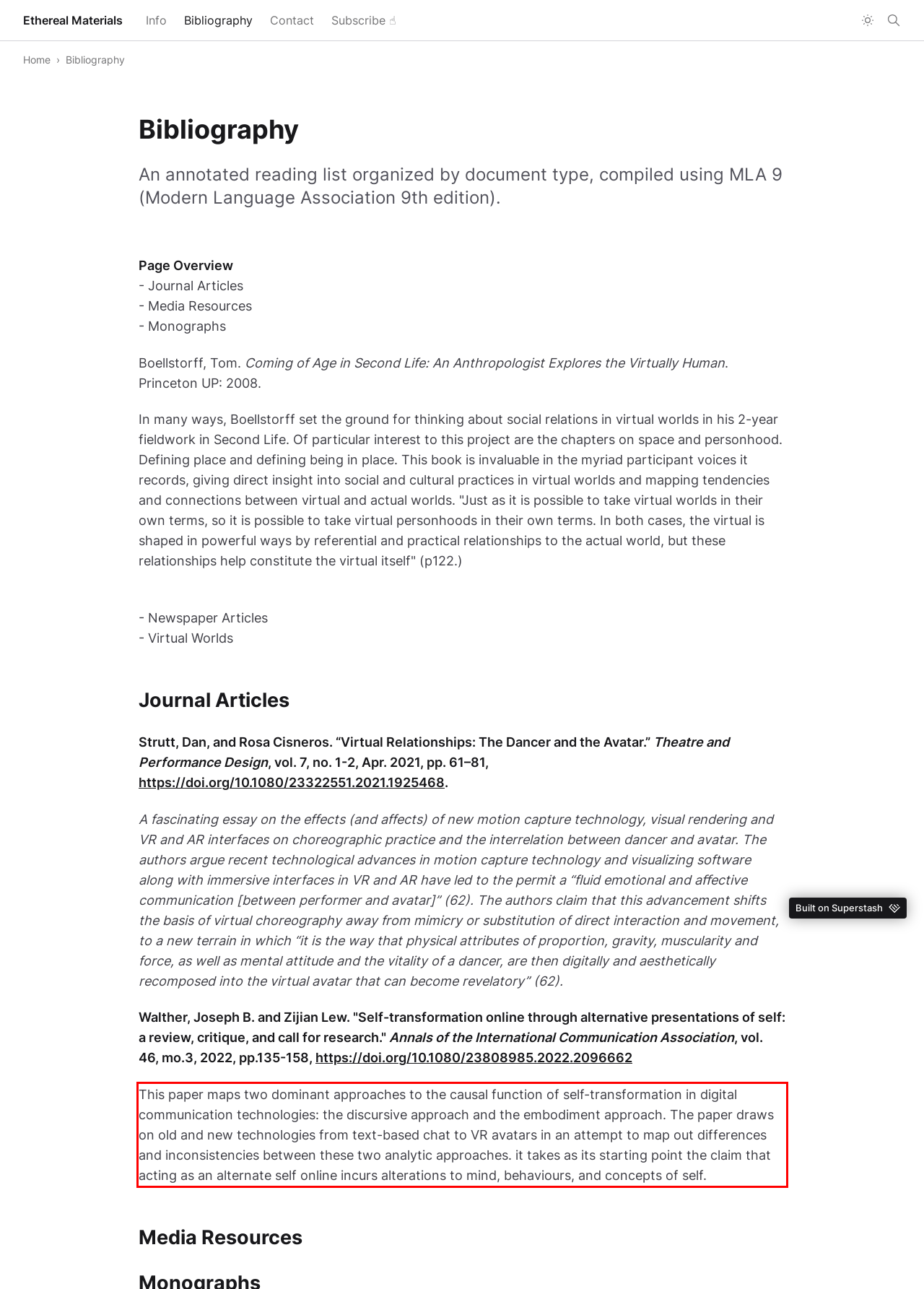Examine the webpage screenshot and use OCR to recognize and output the text within the red bounding box.

This paper maps two dominant approaches to the causal function of self-transformation in digital communication technologies: the discursive approach and the embodiment approach. The paper draws on old and new technologies from text-based chat to VR avatars in an attempt to map out differences and inconsistencies between these two analytic approaches. it takes as its starting point the claim that acting as an alternate self online incurs alterations to mind, behaviours, and concepts of self.